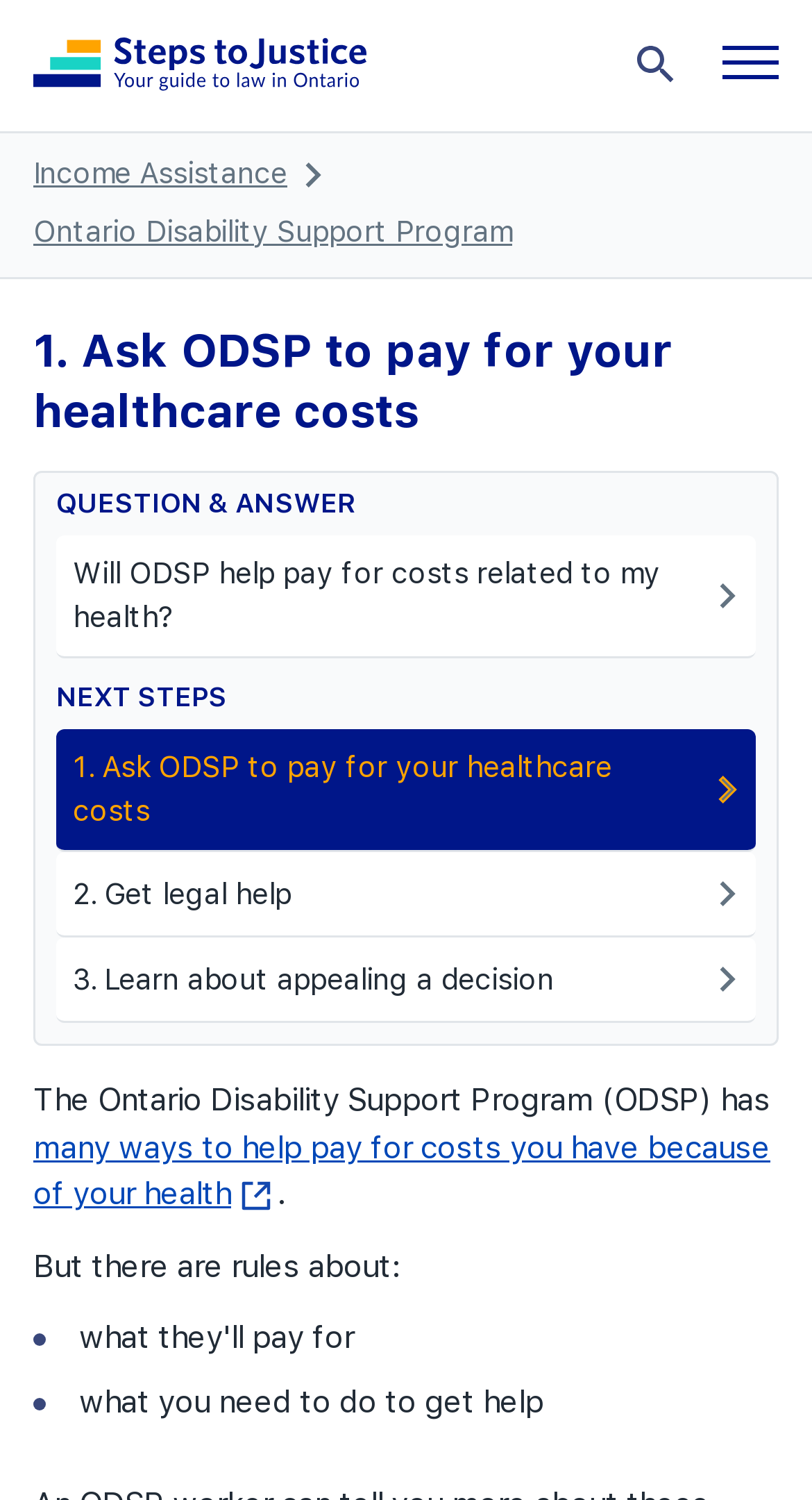Could you highlight the region that needs to be clicked to execute the instruction: "Open search"?

[0.767, 0.019, 0.849, 0.064]